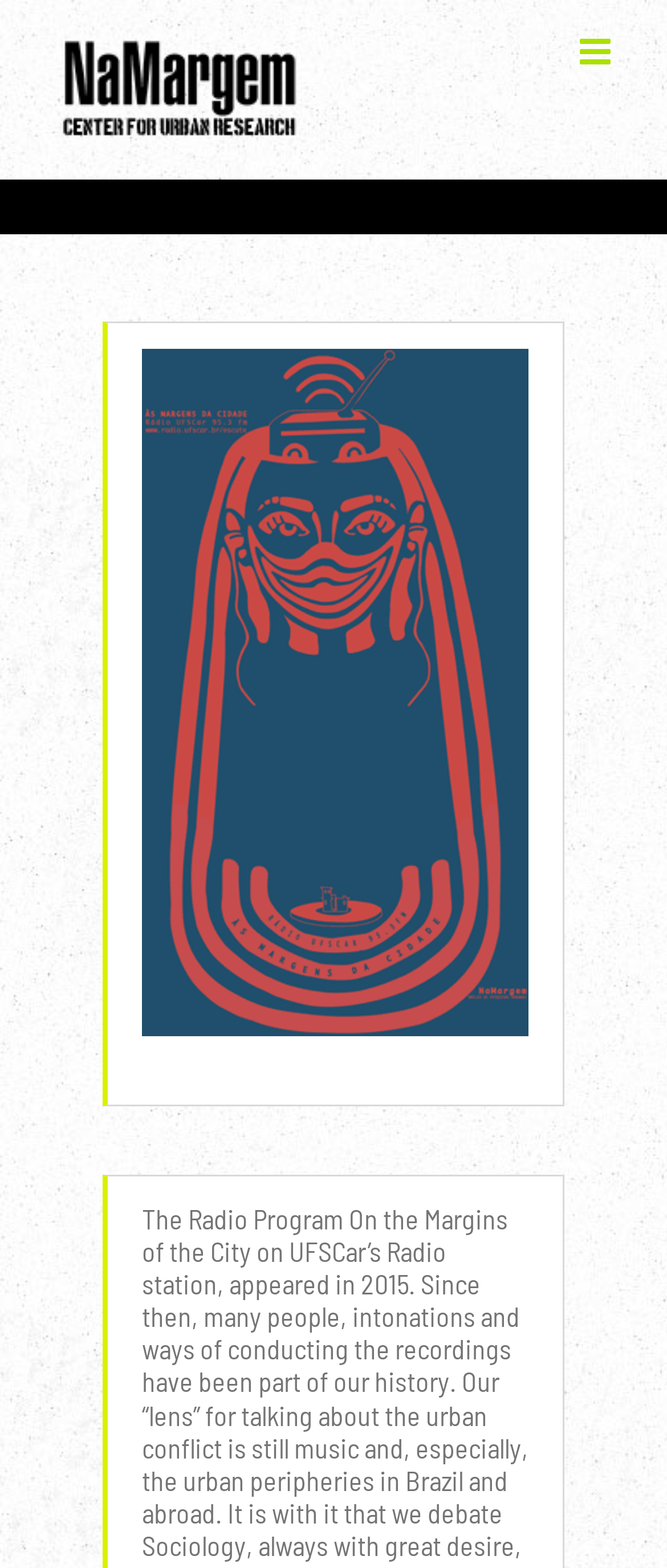Identify the bounding box of the UI element that matches this description: "alt="NaMargem Logo"".

[0.077, 0.022, 0.459, 0.093]